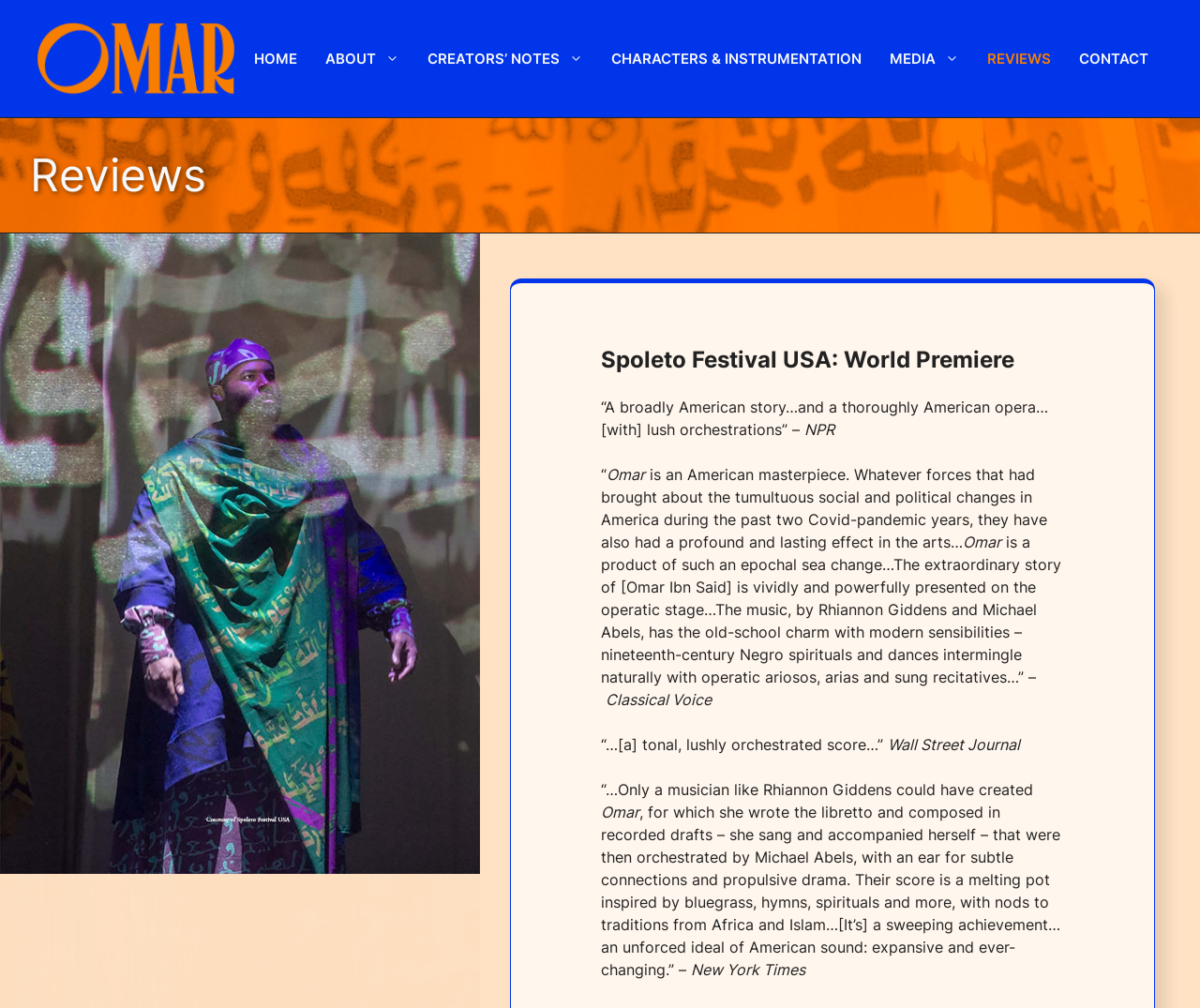Please determine the bounding box coordinates for the element with the description: "Creators’ Notes".

[0.345, 0.03, 0.498, 0.086]